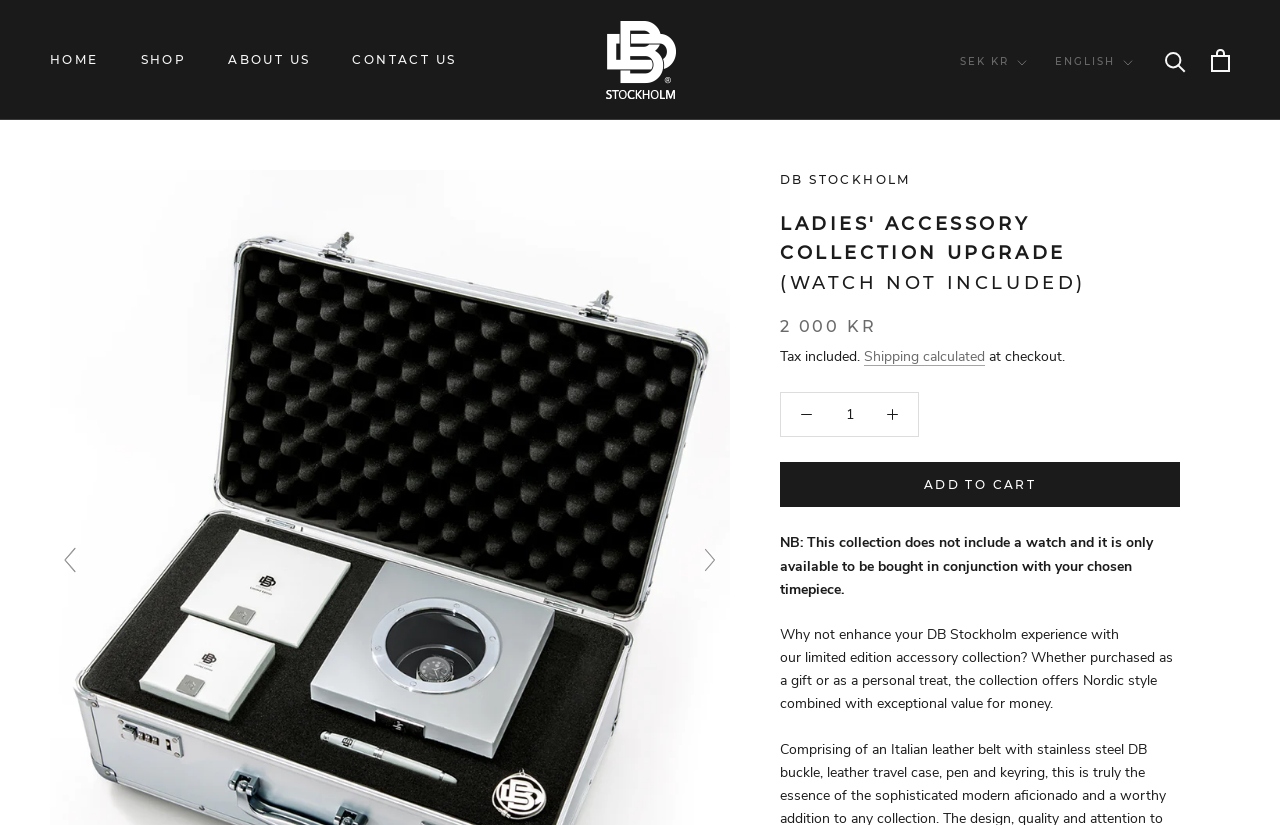Kindly determine the bounding box coordinates of the area that needs to be clicked to fulfill this instruction: "Change the language".

[0.824, 0.063, 0.885, 0.088]